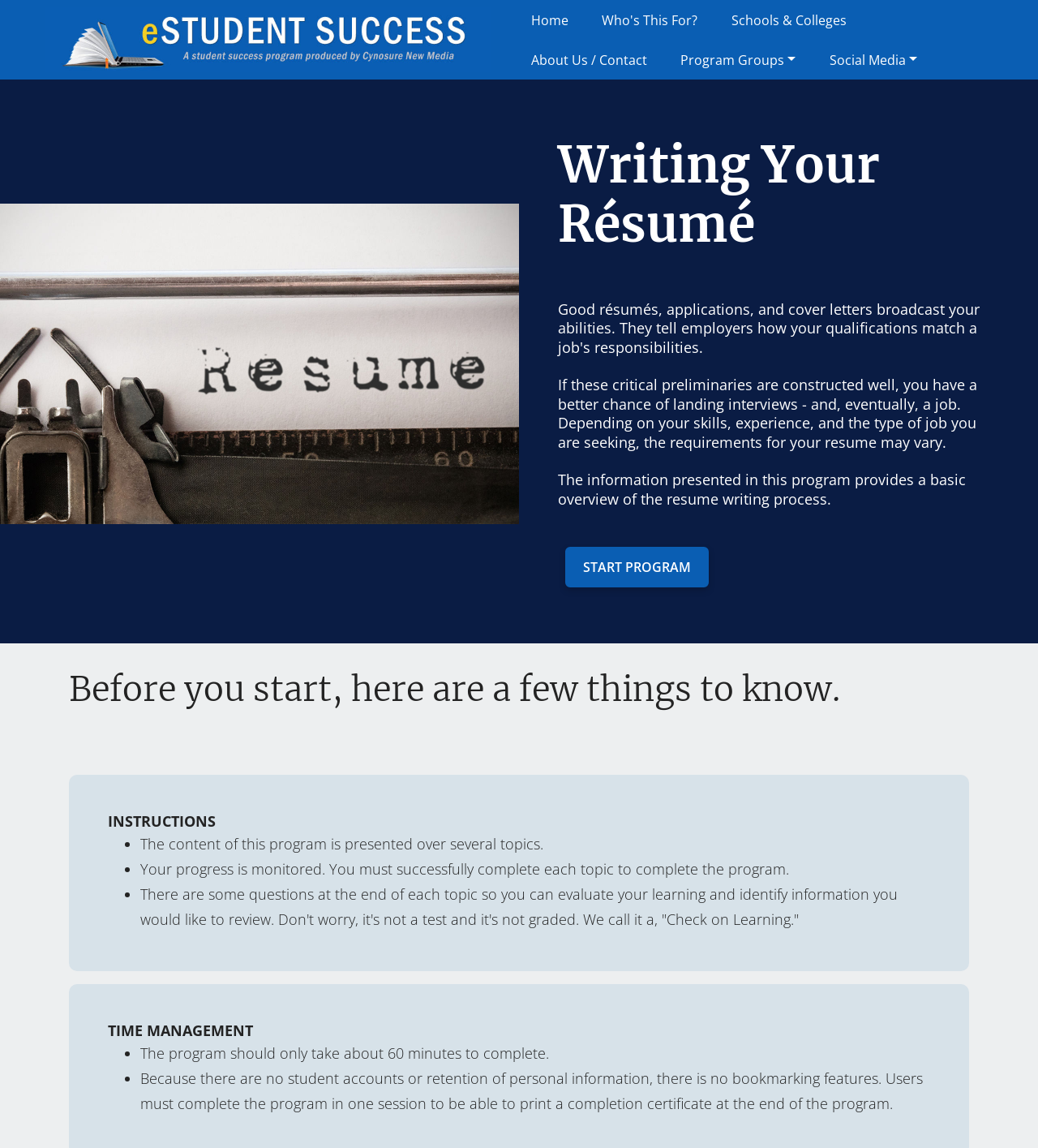Please locate the bounding box coordinates for the element that should be clicked to achieve the following instruction: "Visit the 'Top Dentist' page". Ensure the coordinates are given as four float numbers between 0 and 1, i.e., [left, top, right, bottom].

None